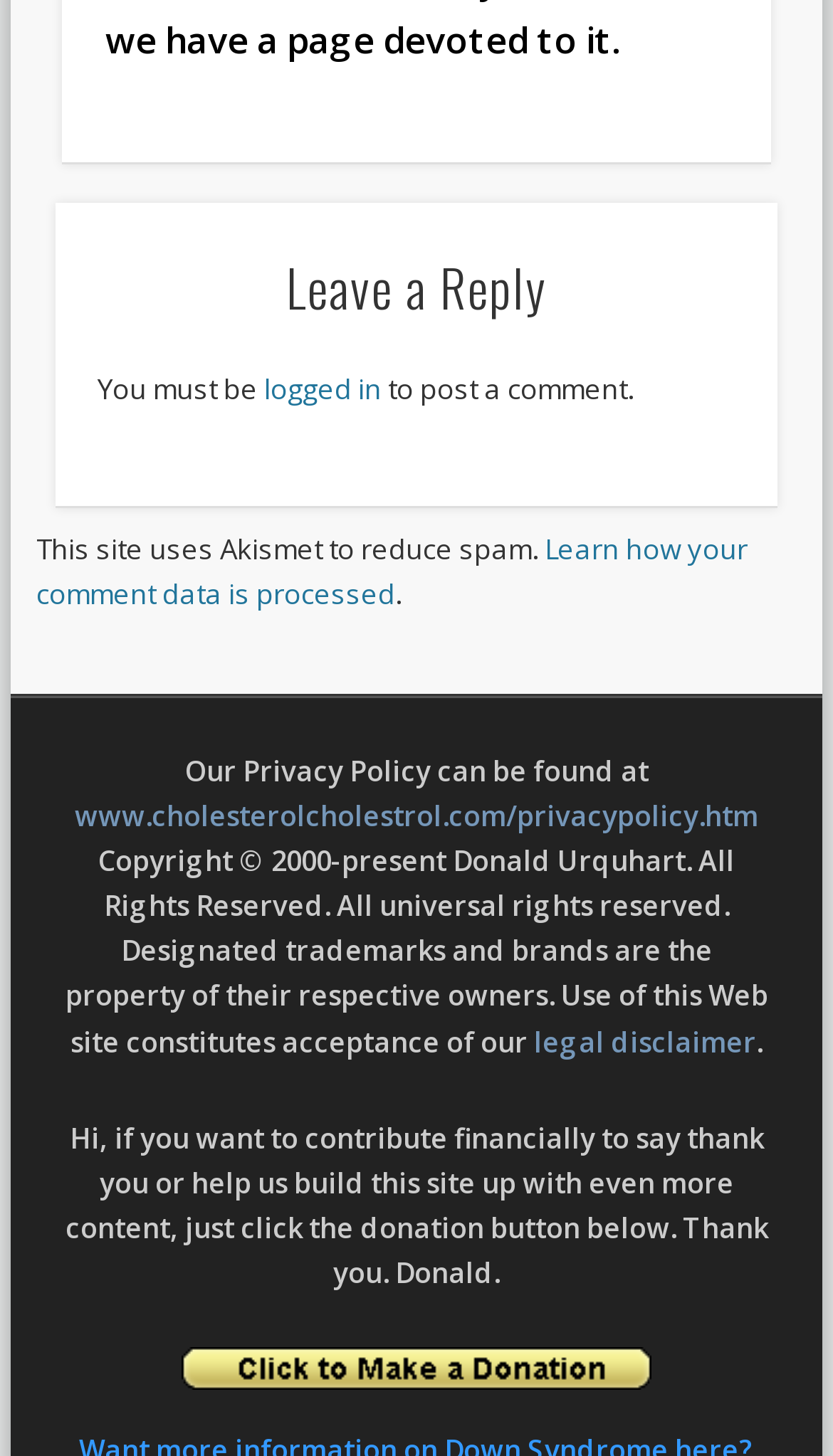What is the minimum donation amount?
Look at the image and respond with a one-word or short phrase answer.

one dollar